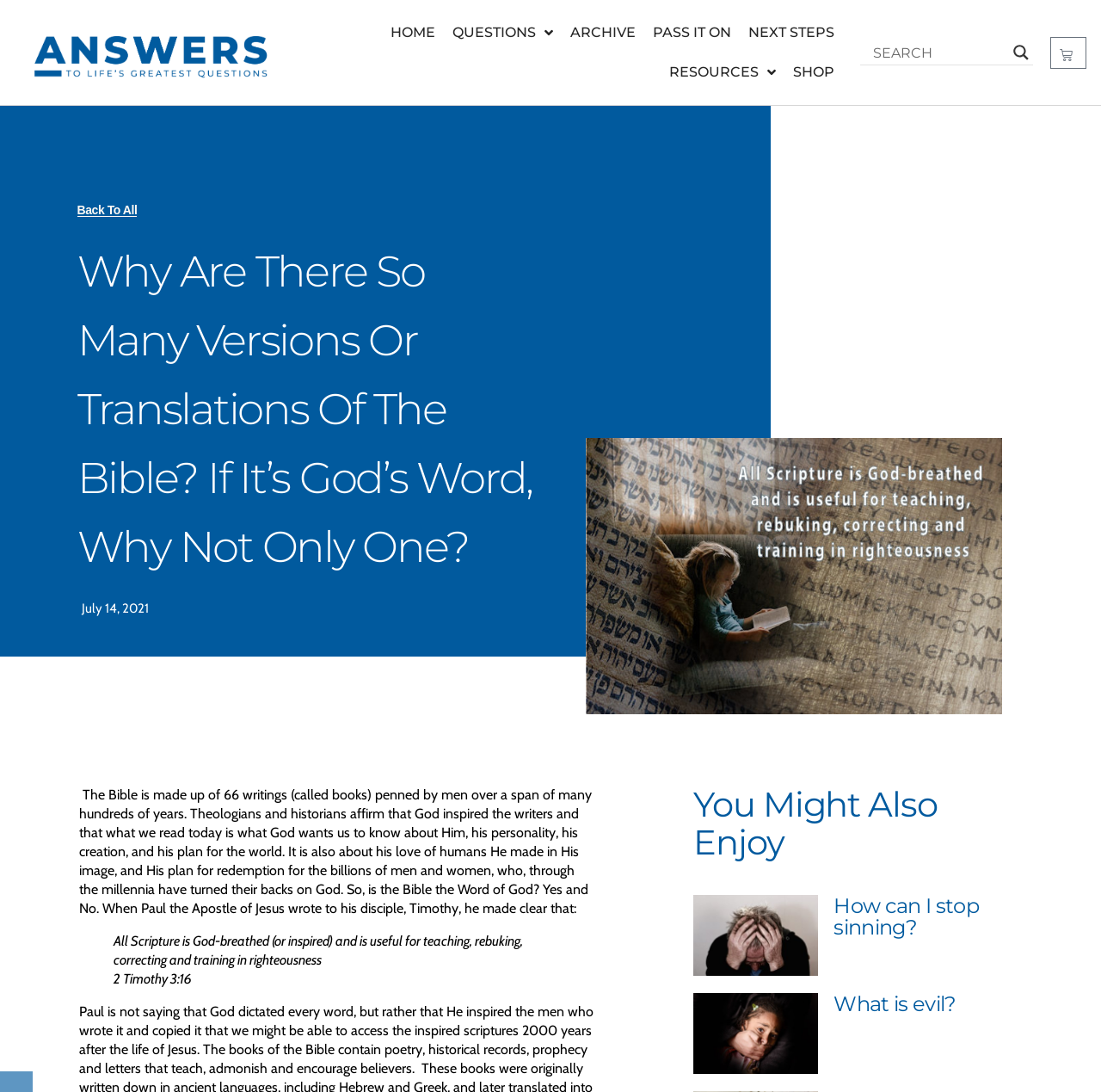Indicate the bounding box coordinates of the element that must be clicked to execute the instruction: "View the ARCHIVE". The coordinates should be given as four float numbers between 0 and 1, i.e., [left, top, right, bottom].

[0.51, 0.012, 0.585, 0.048]